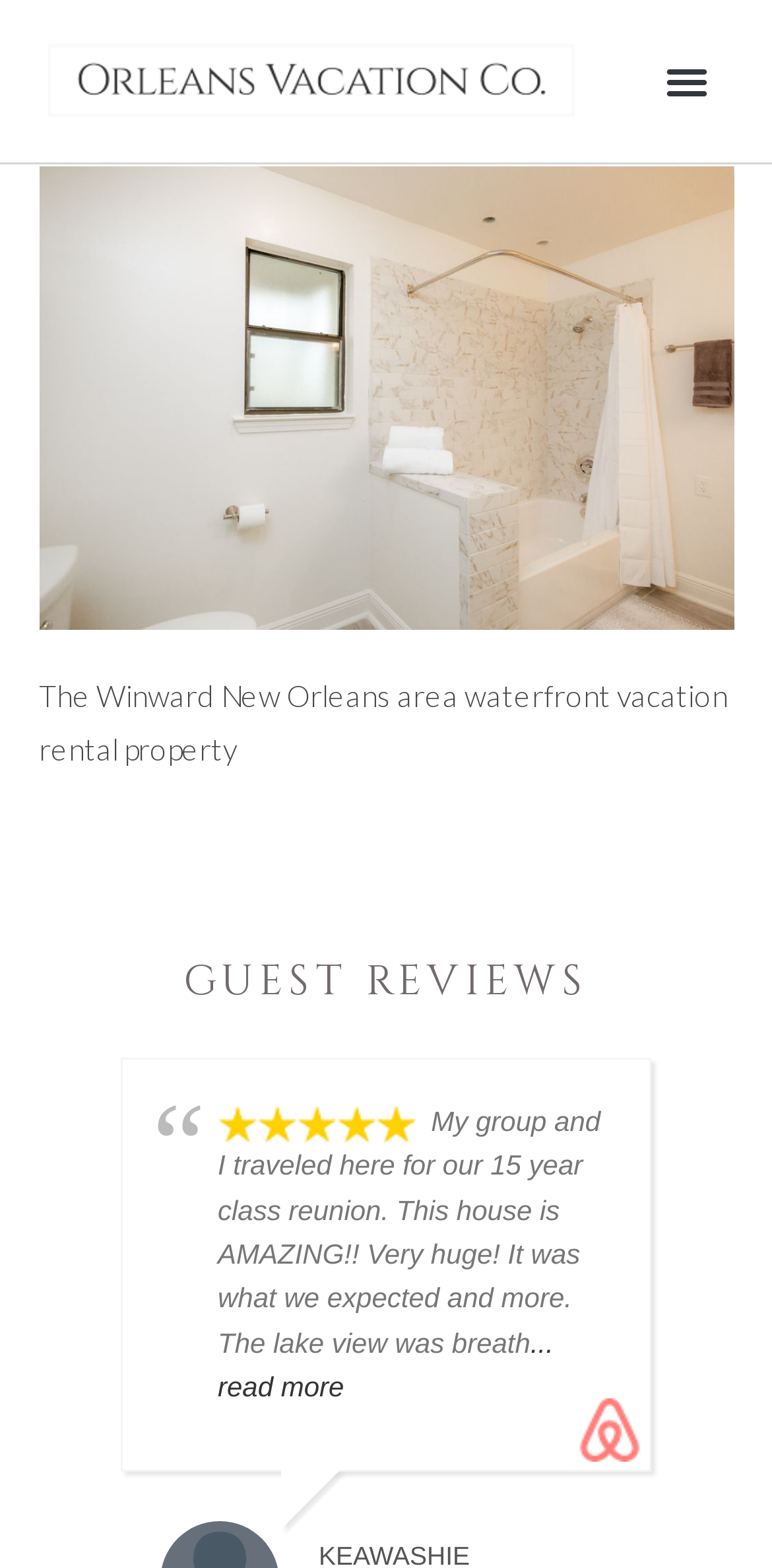What type of property is featured on this webpage? Analyze the screenshot and reply with just one word or a short phrase.

Vacation rental